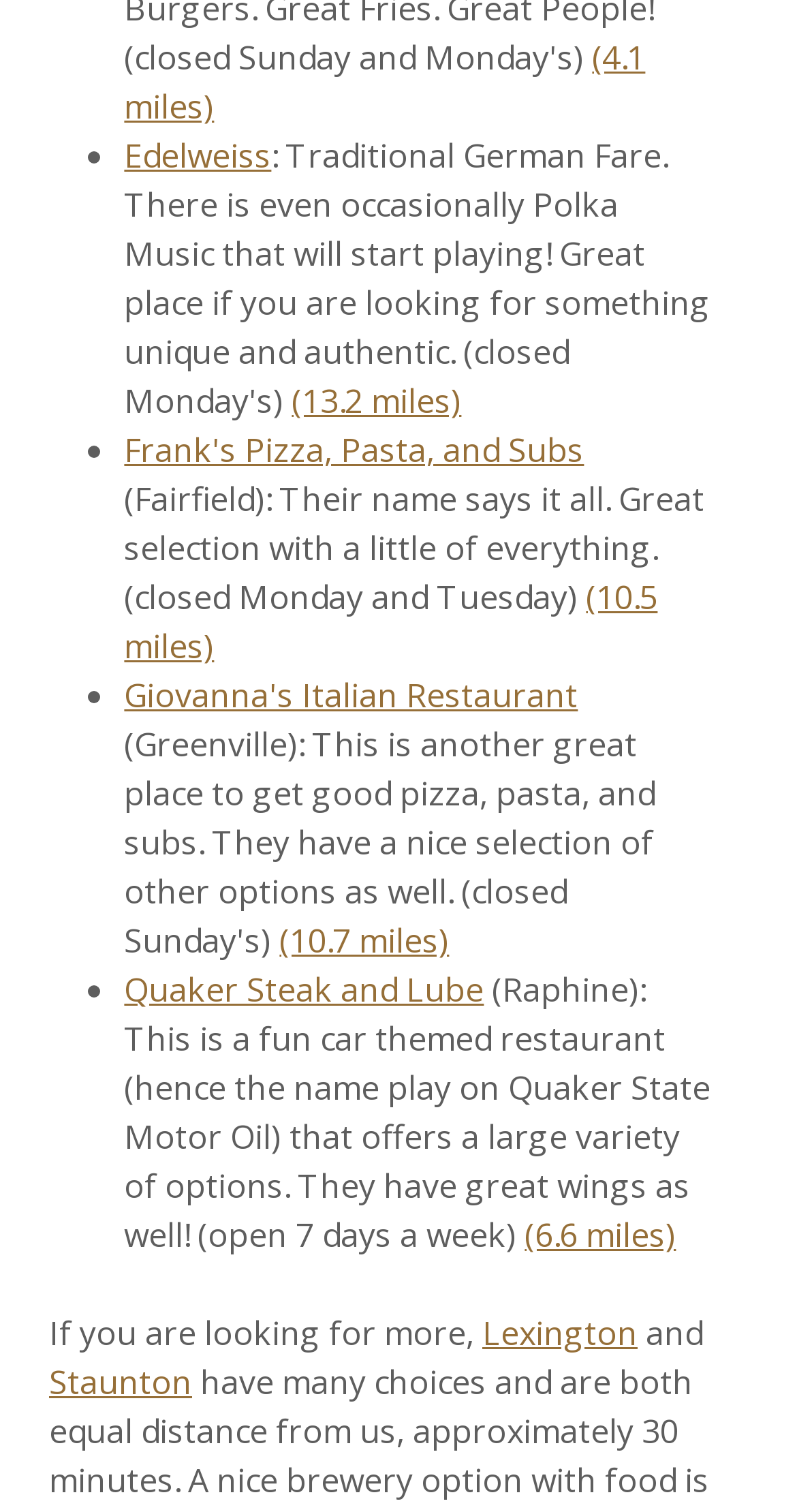Please determine the bounding box coordinates of the section I need to click to accomplish this instruction: "Click on Edelweiss".

[0.156, 0.088, 0.341, 0.118]